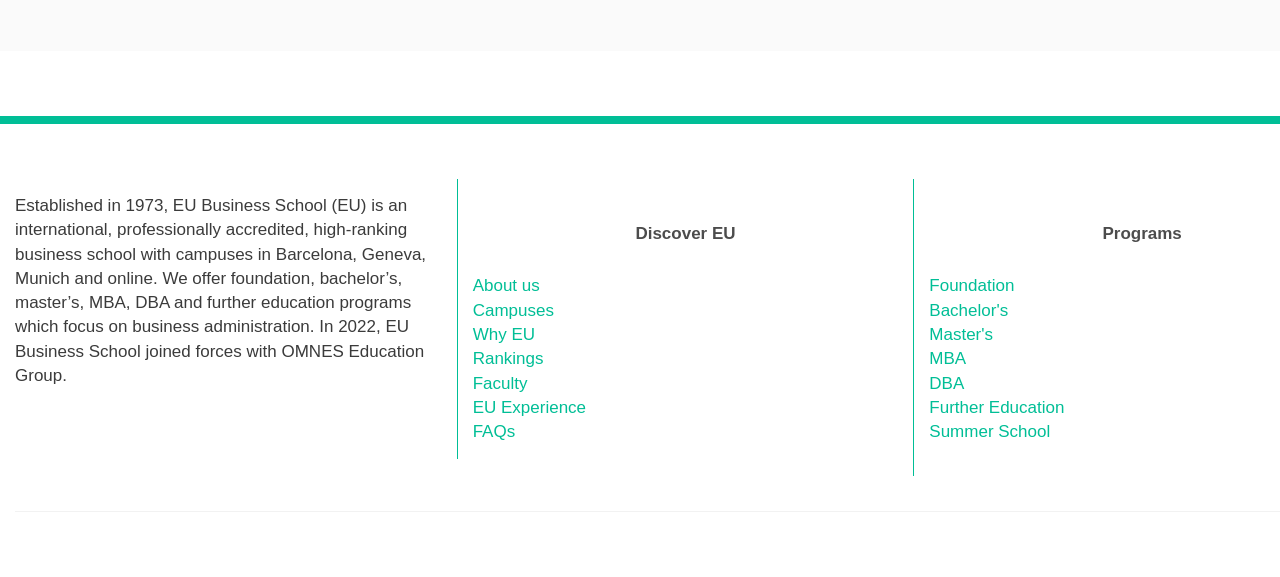Kindly provide the bounding box coordinates of the section you need to click on to fulfill the given instruction: "Learn about the school's history".

[0.369, 0.479, 0.422, 0.512]